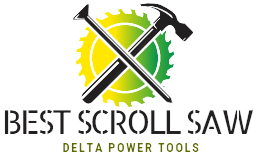How many tools are crossing each other over the blade?
Look at the image and provide a detailed response to the question.

According to the caption, two tools, a hammer and a scroll saw, are crossing each other over the blade, representing craftsmanship and precision.